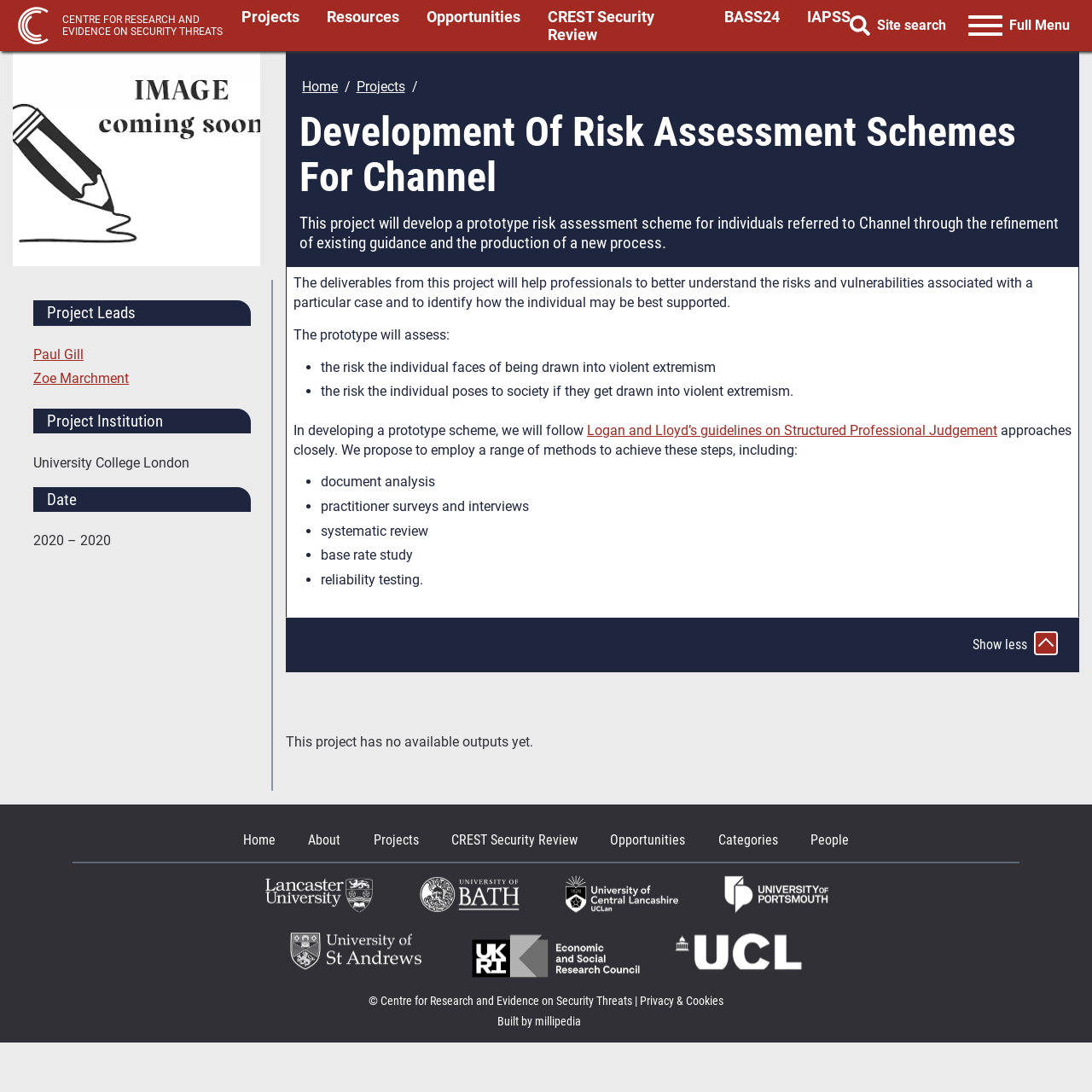Locate the bounding box coordinates of the item that should be clicked to fulfill the instruction: "Click the 'Crest Research CENTRE FOR RESEARCH AND EVIDENCE ON SECURITY THREATS' link".

[0.01, 0.0, 0.215, 0.047]